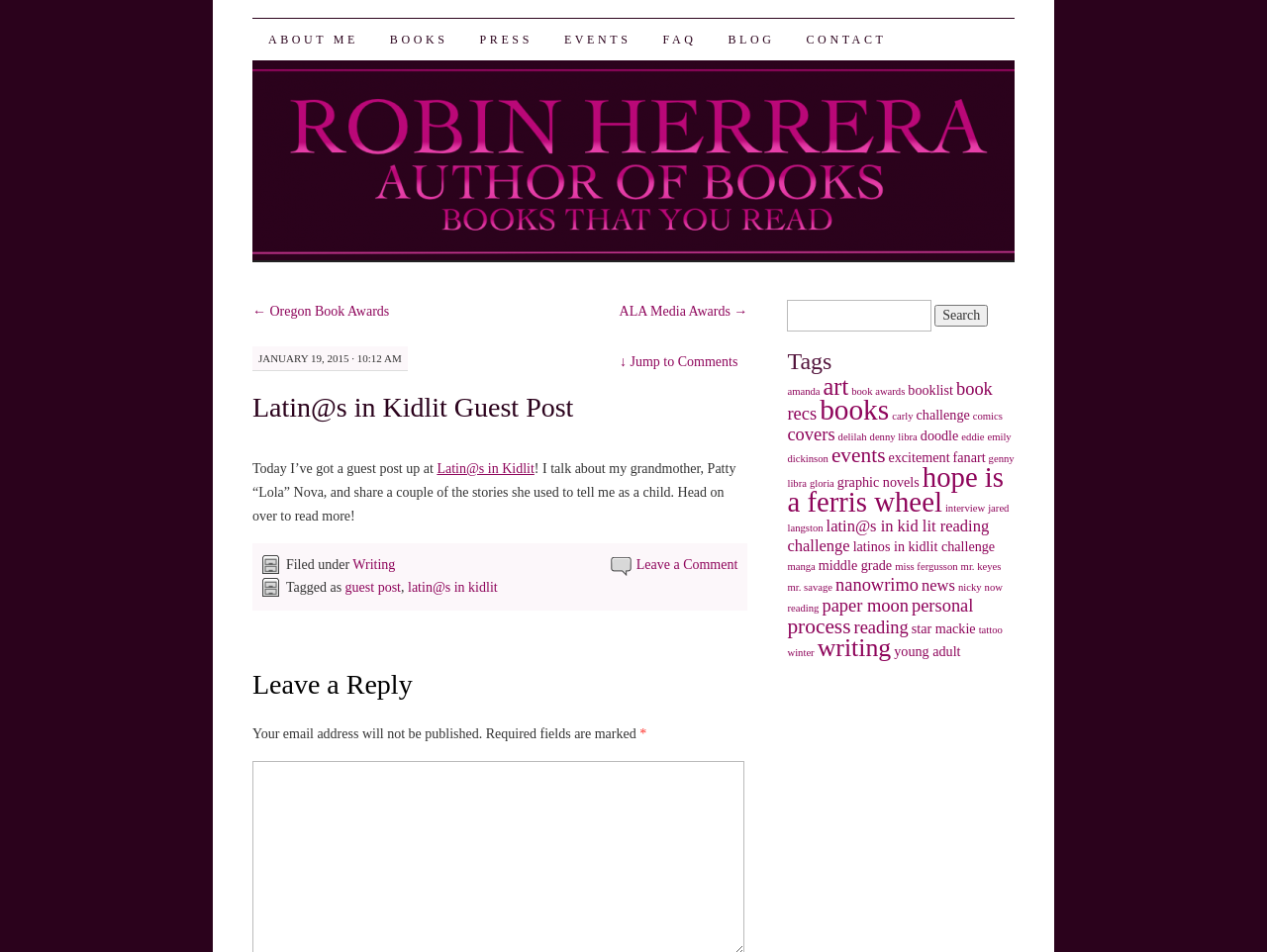Given the description of the UI element: "guest post", predict the bounding box coordinates in the form of [left, top, right, bottom], with each value being a float between 0 and 1.

[0.272, 0.61, 0.316, 0.625]